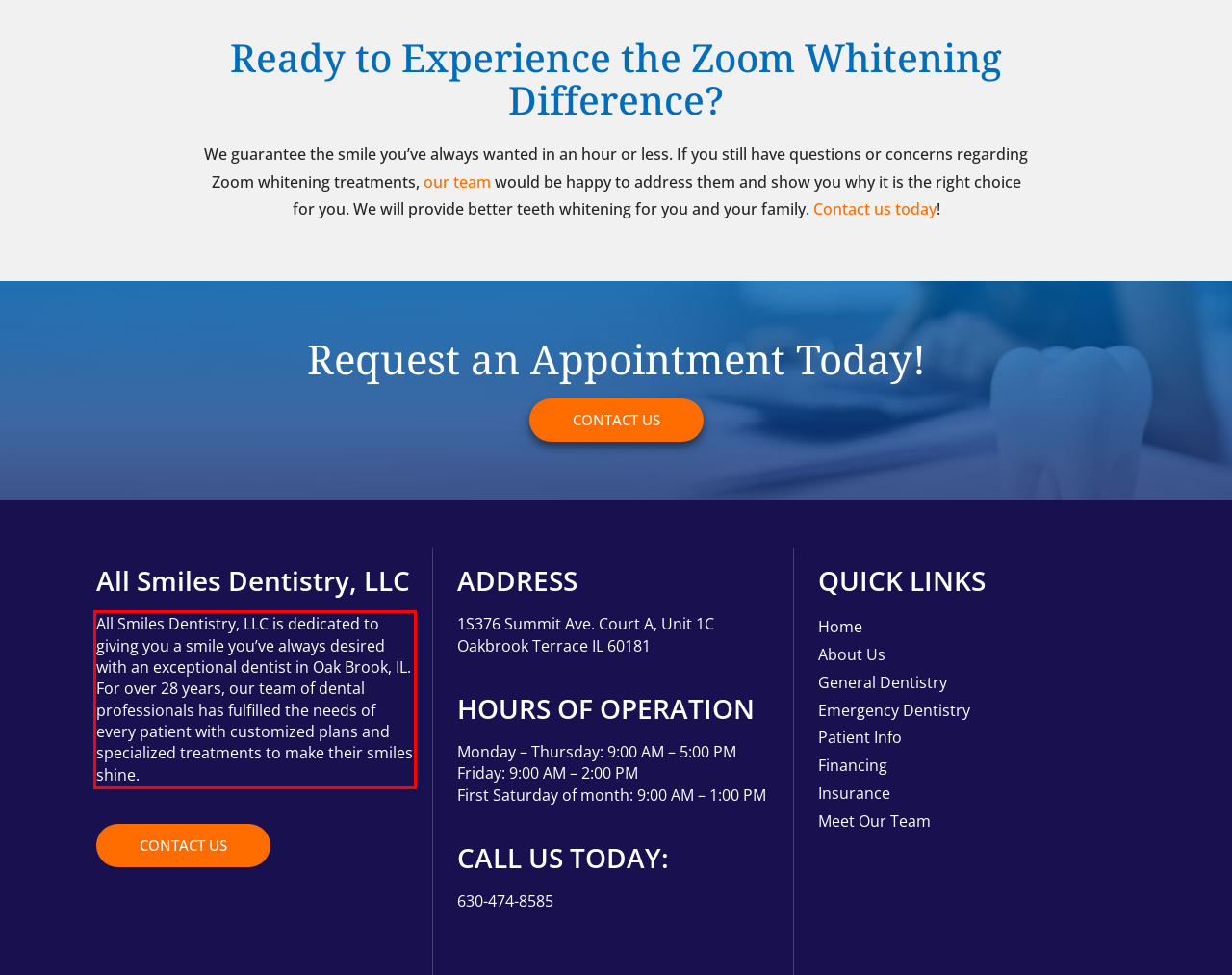With the given screenshot of a webpage, locate the red rectangle bounding box and extract the text content using OCR.

All Smiles Dentistry, LLC is dedicated to giving you a smile you’ve always desired with an exceptional dentist in Oak Brook, IL. For over 28 years, our team of dental professionals has fulfilled the needs of every patient with customized plans and specialized treatments to make their smiles shine.